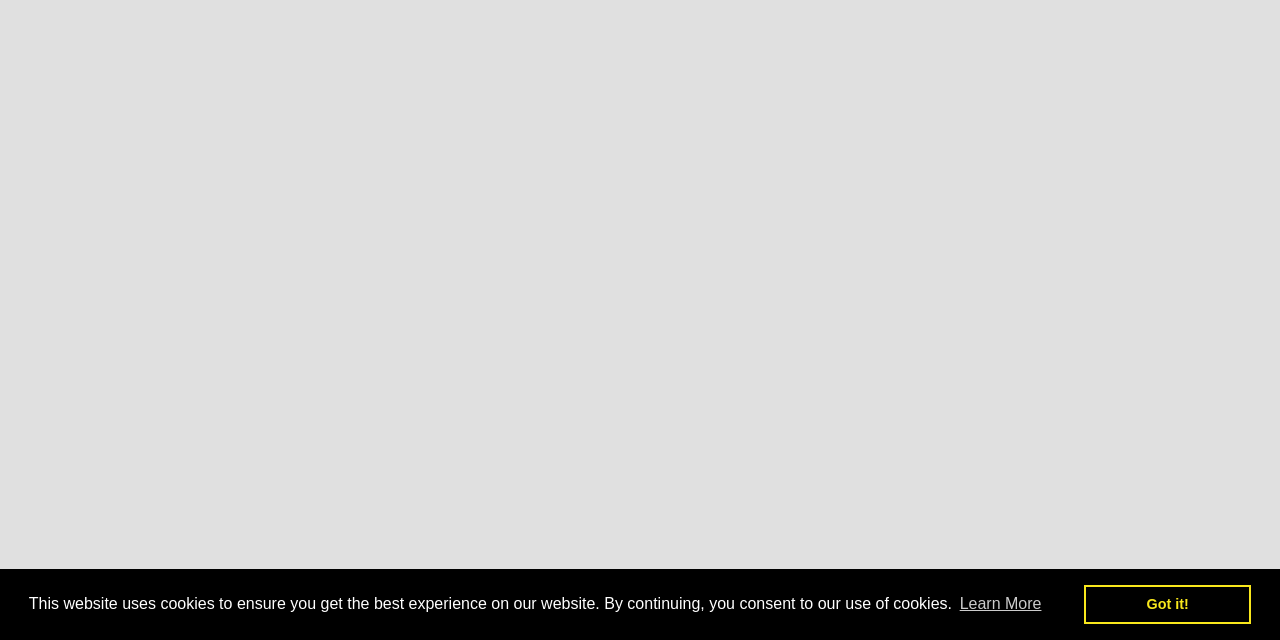Locate the bounding box of the UI element based on this description: "Learn More". Provide four float numbers between 0 and 1 as [left, top, right, bottom].

[0.747, 0.92, 0.816, 0.968]